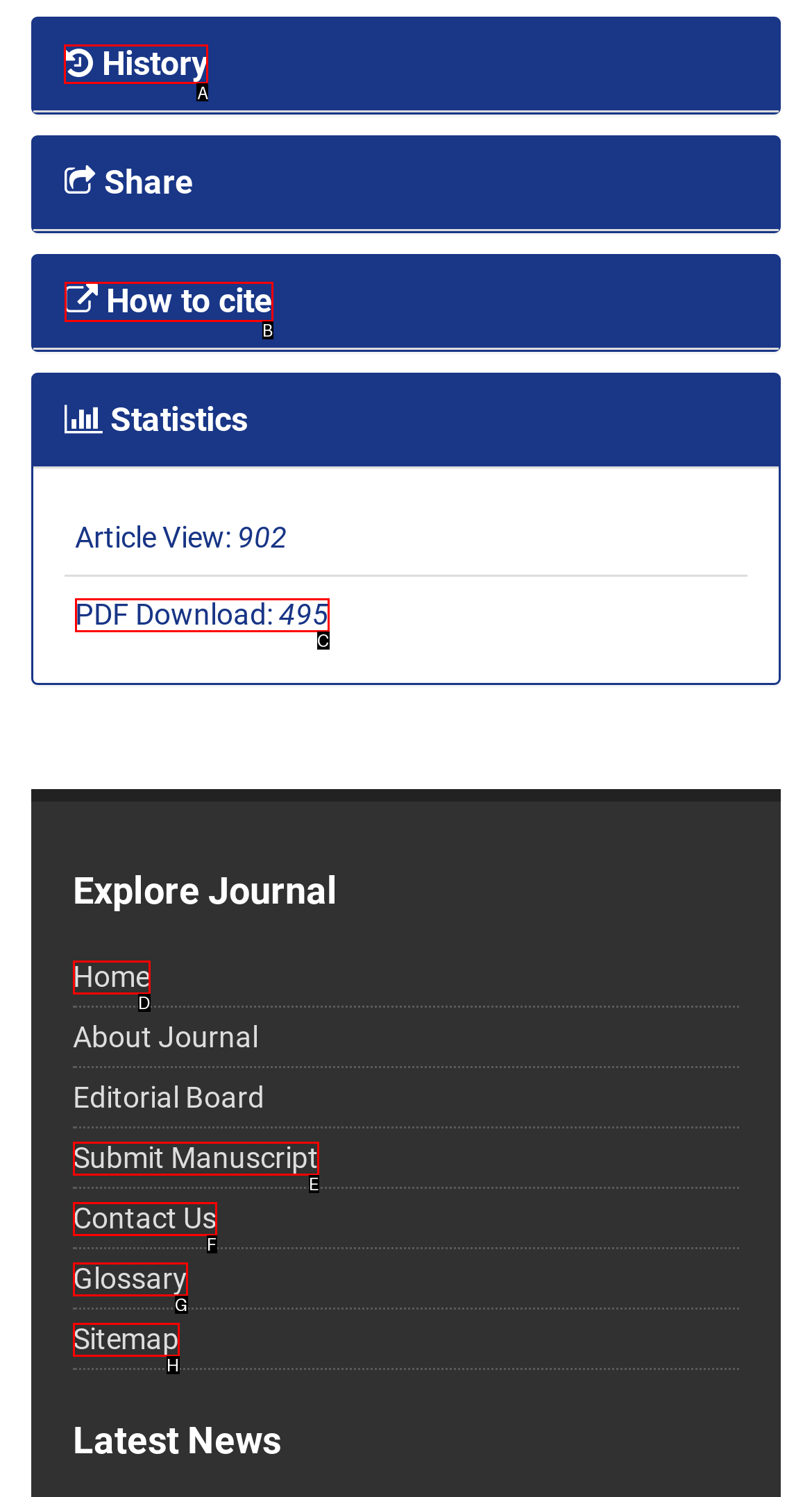Select the correct UI element to complete the task: Read about 22.11.2021 news
Please provide the letter of the chosen option.

None